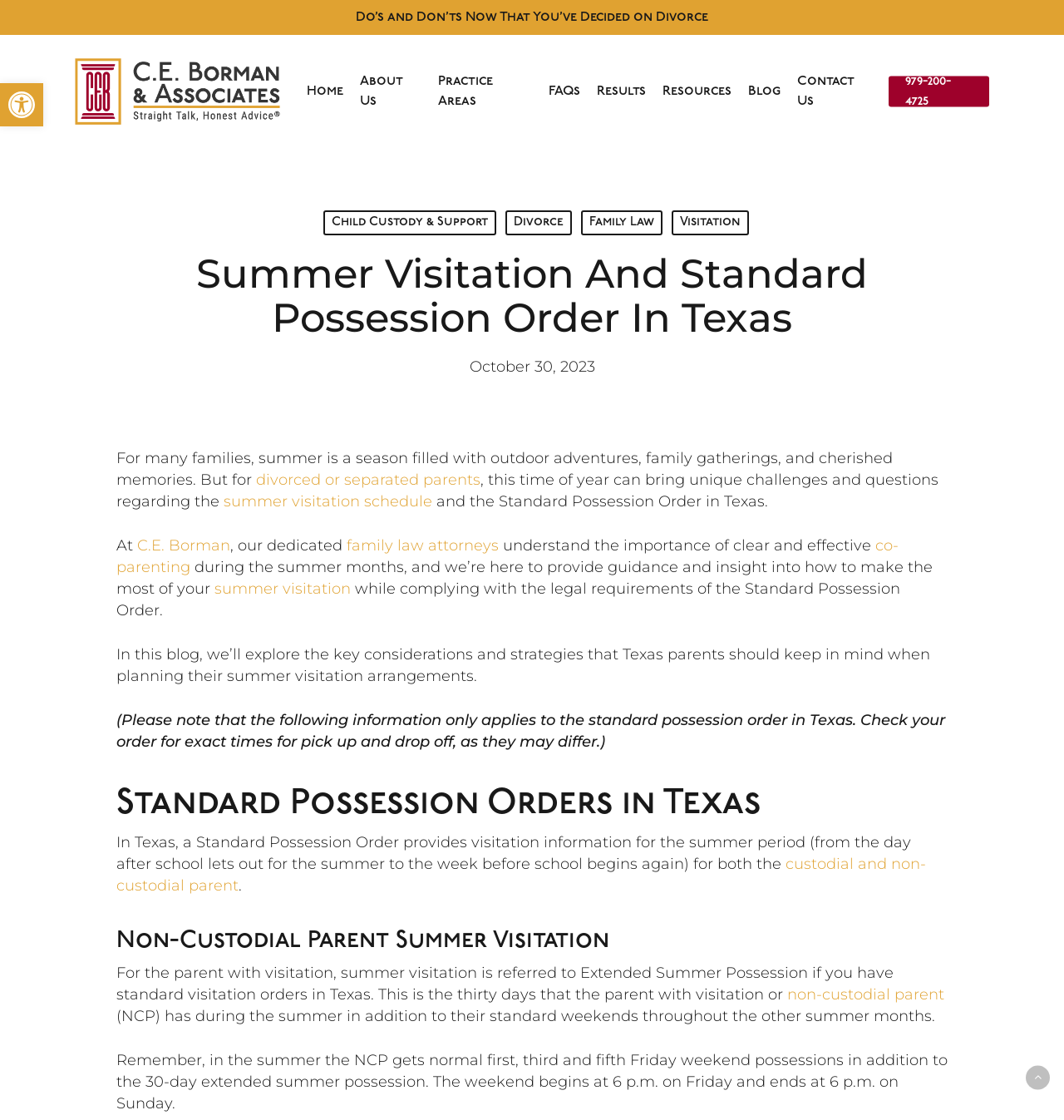Provide the bounding box coordinates for the UI element that is described as: "Results".

[0.561, 0.073, 0.607, 0.091]